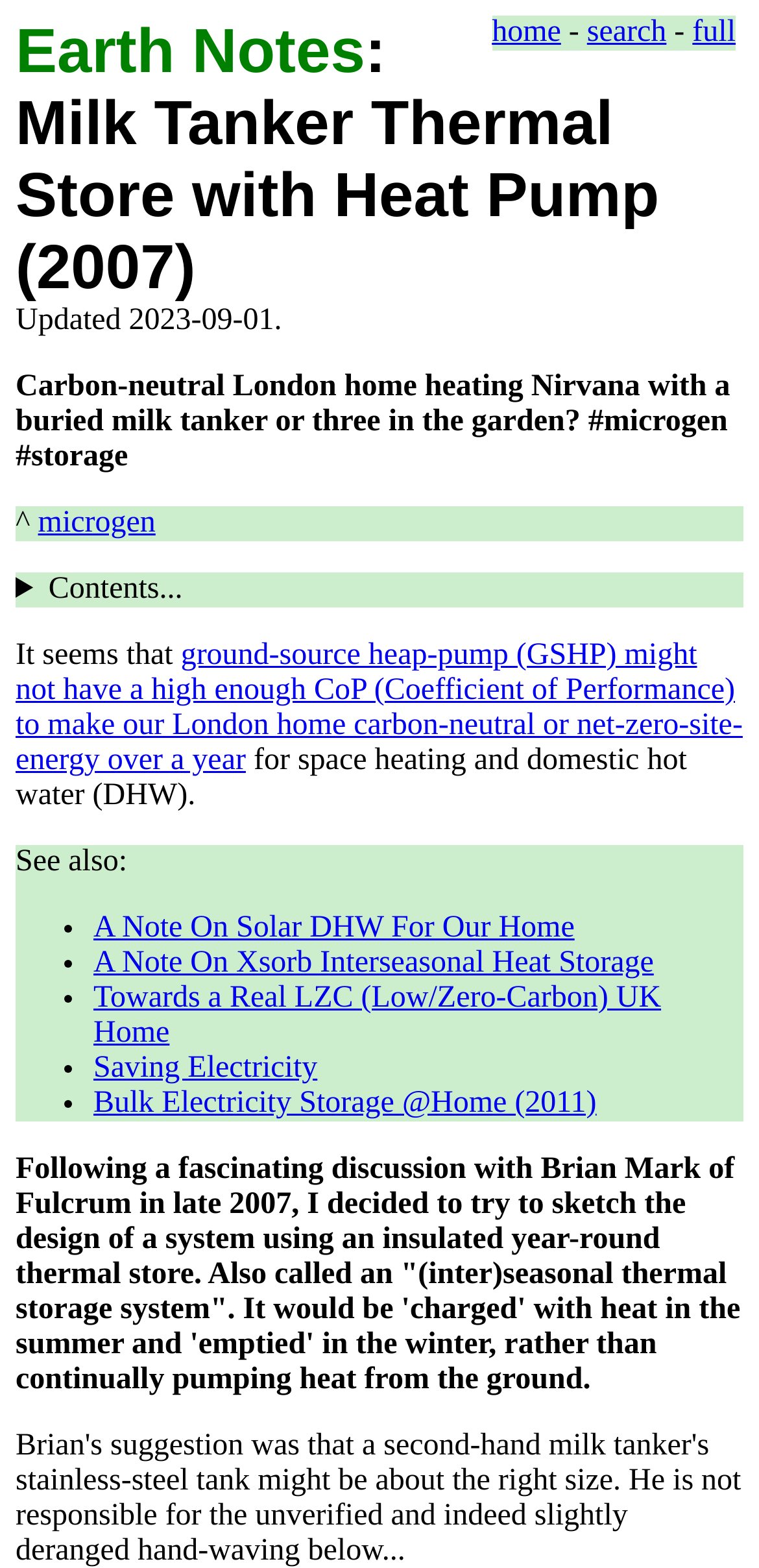Pinpoint the bounding box coordinates of the clickable area needed to execute the instruction: "go to home page". The coordinates should be specified as four float numbers between 0 and 1, i.e., [left, top, right, bottom].

[0.648, 0.01, 0.739, 0.031]